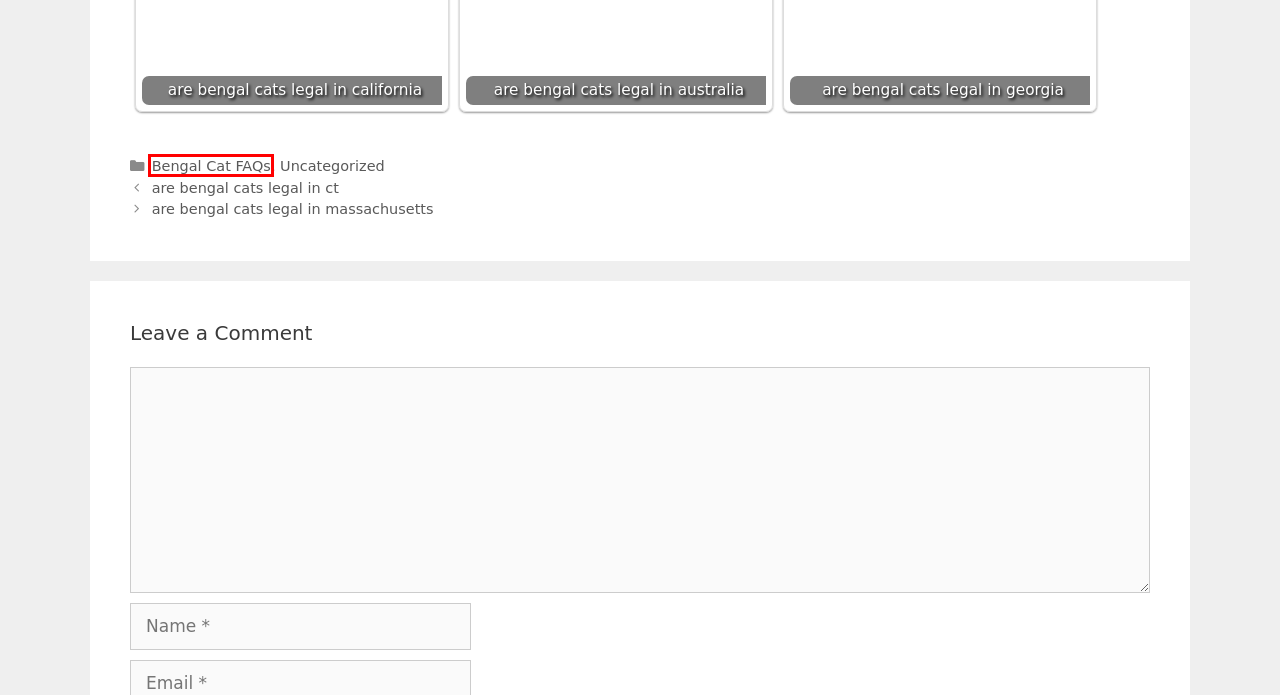You are provided a screenshot of a webpage featuring a red bounding box around a UI element. Choose the webpage description that most accurately represents the new webpage after clicking the element within the red bounding box. Here are the candidates:
A. are bengal cats legal in massachusetts - Authentic Bengal Cats
B. Bengal Cat Litter Use & Cost Calculator - Authentic Bengal Cats
C. Bengal Cat FAQs - Authentic Bengal Cats
D. Affiliate Disclaimer - Authentic Bengal Cats
E. Contact - Authentic Bengal Cats
F. Tools & Calculators - Authentic Bengal Cats
G. Uncategorized - Authentic Bengal Cats
H. are bengal cats legal in ct - Authentic Bengal Cats

C